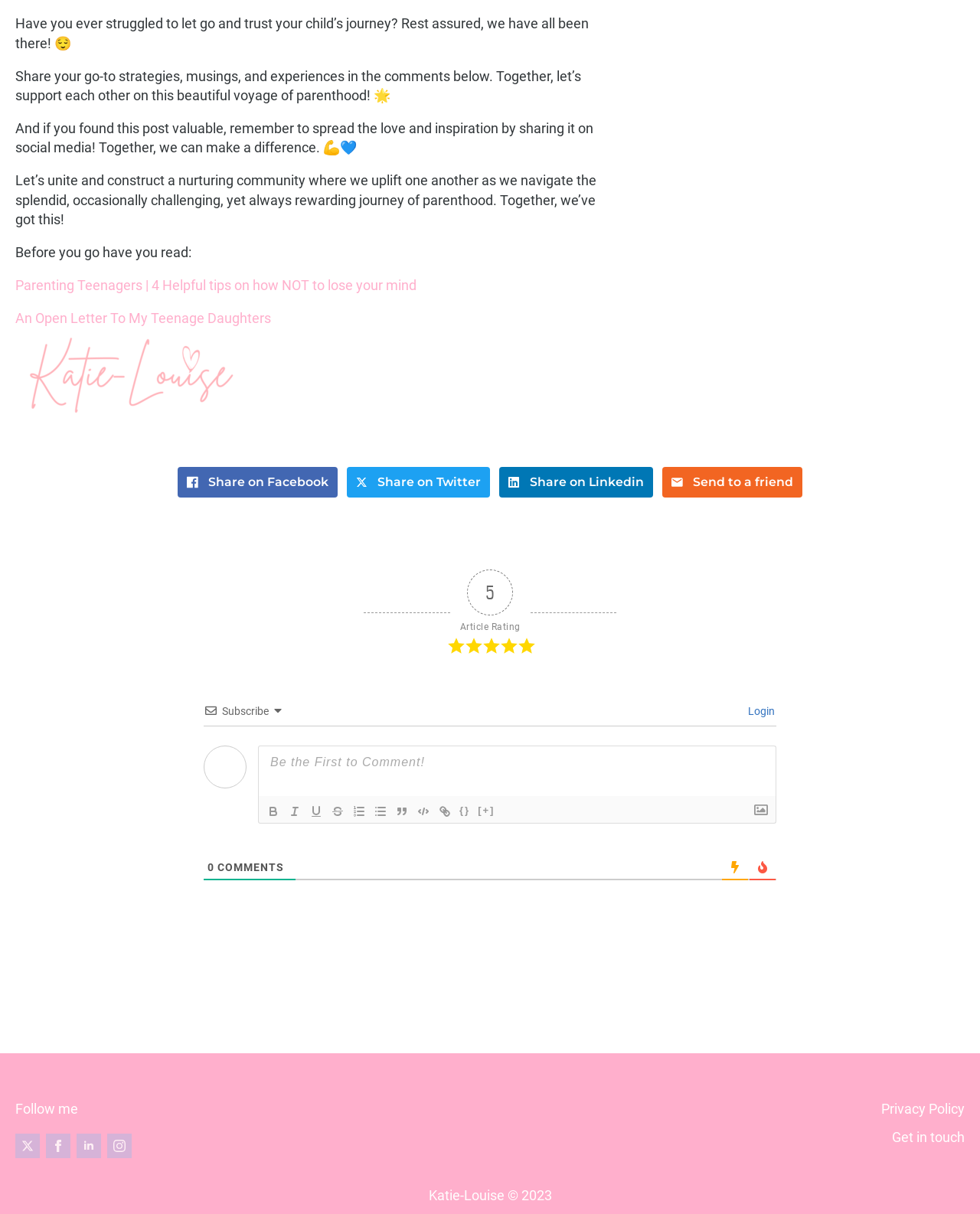How many comment buttons are available?
Could you please answer the question thoroughly and with as much detail as possible?

The comment buttons available are Bold, Italic, Underline, Strike, Ordered List, Unordered List, Blockquote, Code Block, and Link, which can be found in the comment section.